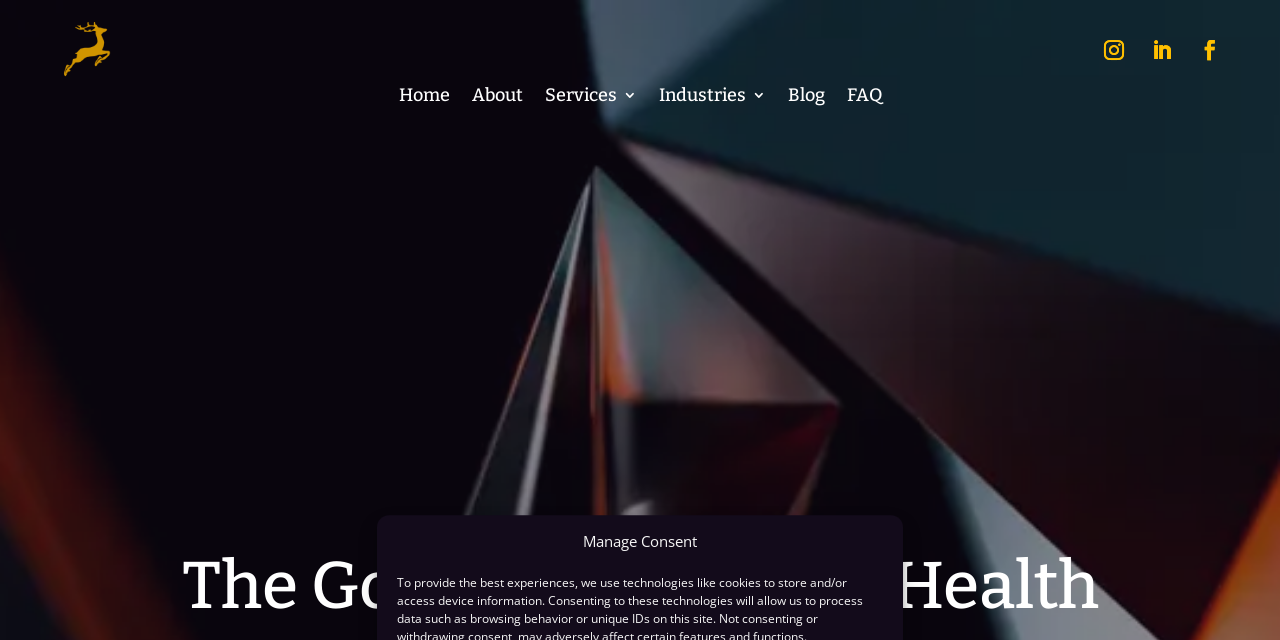Determine the bounding box coordinates of the clickable element necessary to fulfill the instruction: "Click the Home link". Provide the coordinates as four float numbers within the 0 to 1 range, i.e., [left, top, right, bottom].

[0.311, 0.138, 0.351, 0.172]